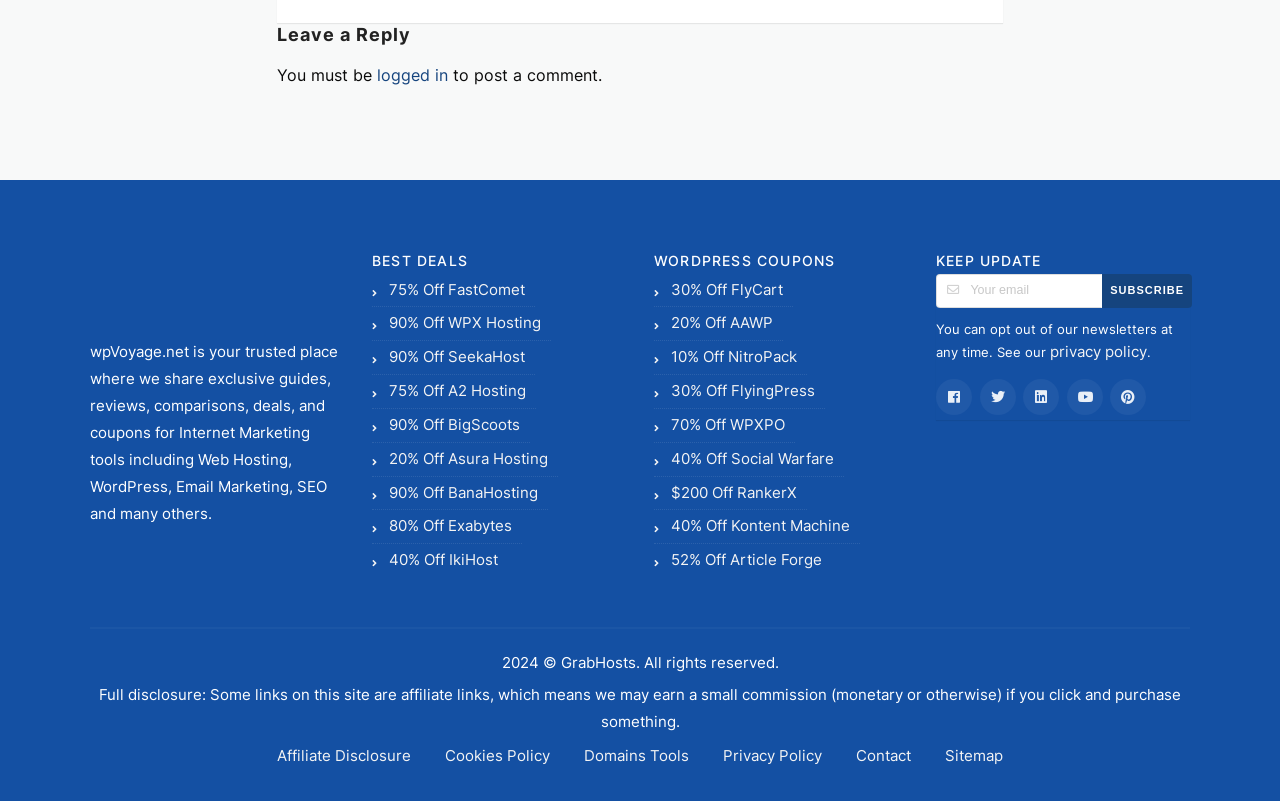Determine the bounding box coordinates of the clickable region to follow the instruction: "Get 75% Off FastComet".

[0.291, 0.34, 0.418, 0.382]